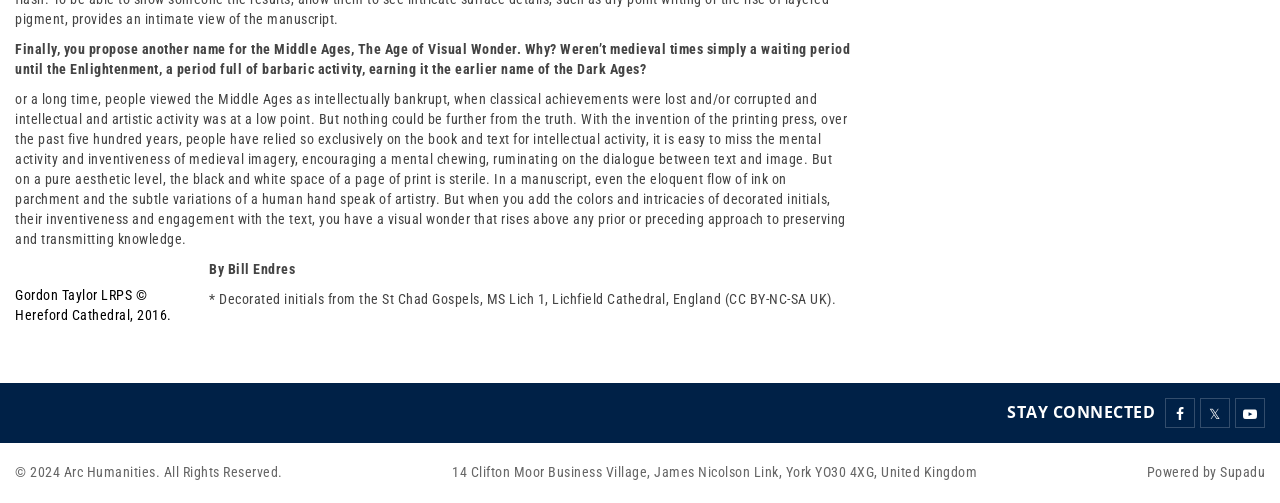What is the source of the decorated initials image?
Based on the image, answer the question in a detailed manner.

The source of the decorated initials image is mentioned in the StaticText element with the text '* Decorated initials from the St Chad Gospels, MS Lich 1, Lichfield Cathedral, England (CC BY-NC-SA UK).', which is located below the figure element.